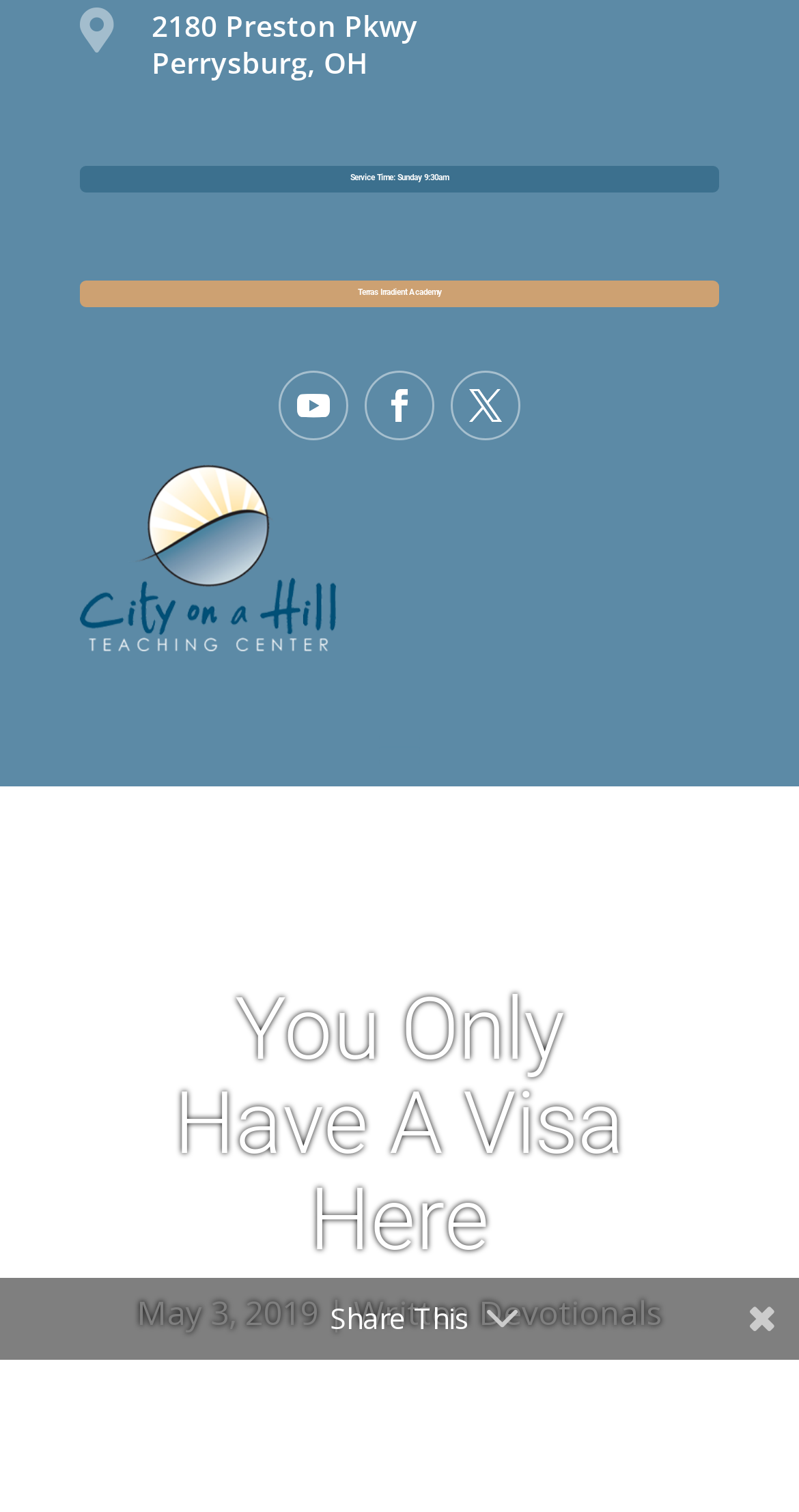Find the bounding box coordinates for the HTML element specified by: "Terras Irradient Academy".

[0.1, 0.185, 0.9, 0.203]